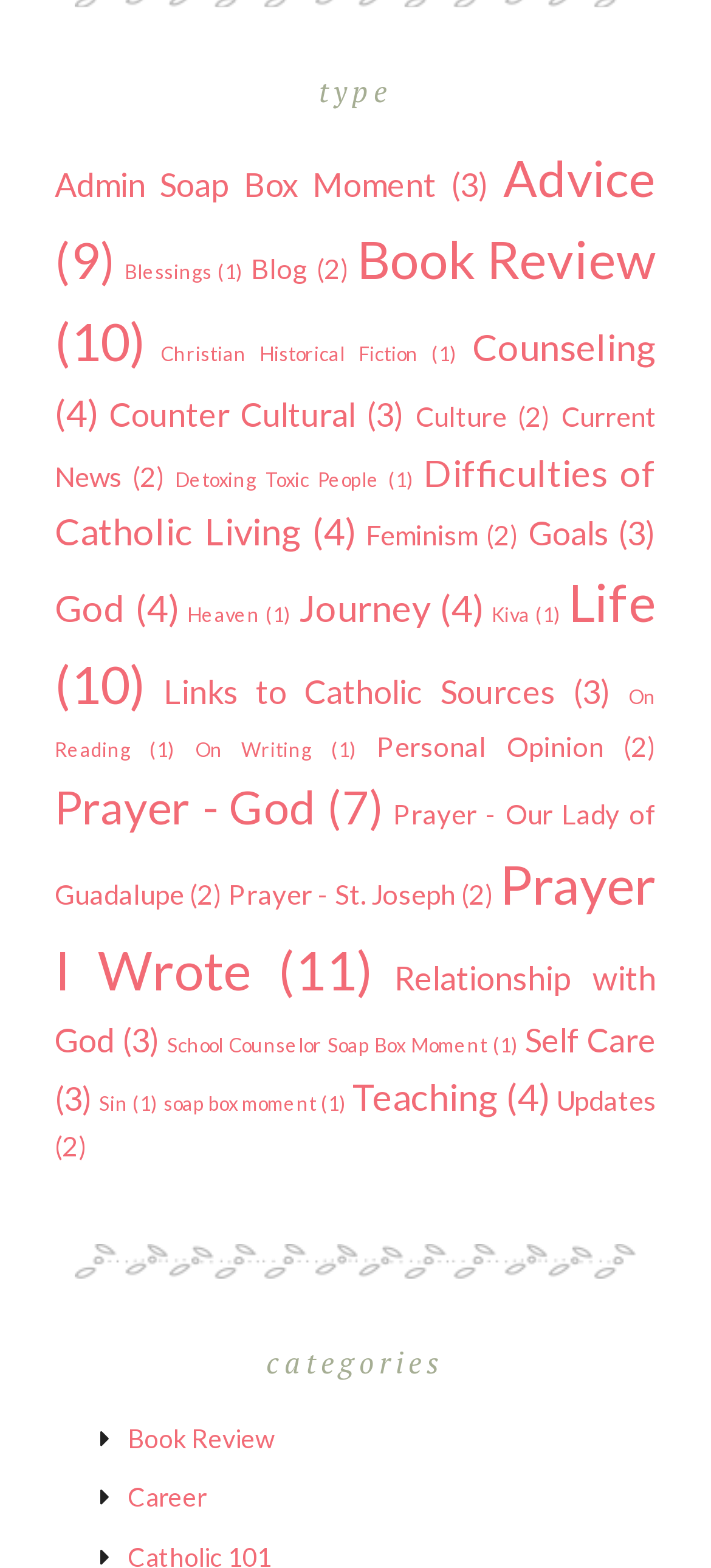Return the bounding box coordinates of the UI element that corresponds to this description: "Book Review (10)". The coordinates must be given as four float numbers in the range of 0 and 1, [left, top, right, bottom].

[0.077, 0.145, 0.923, 0.237]